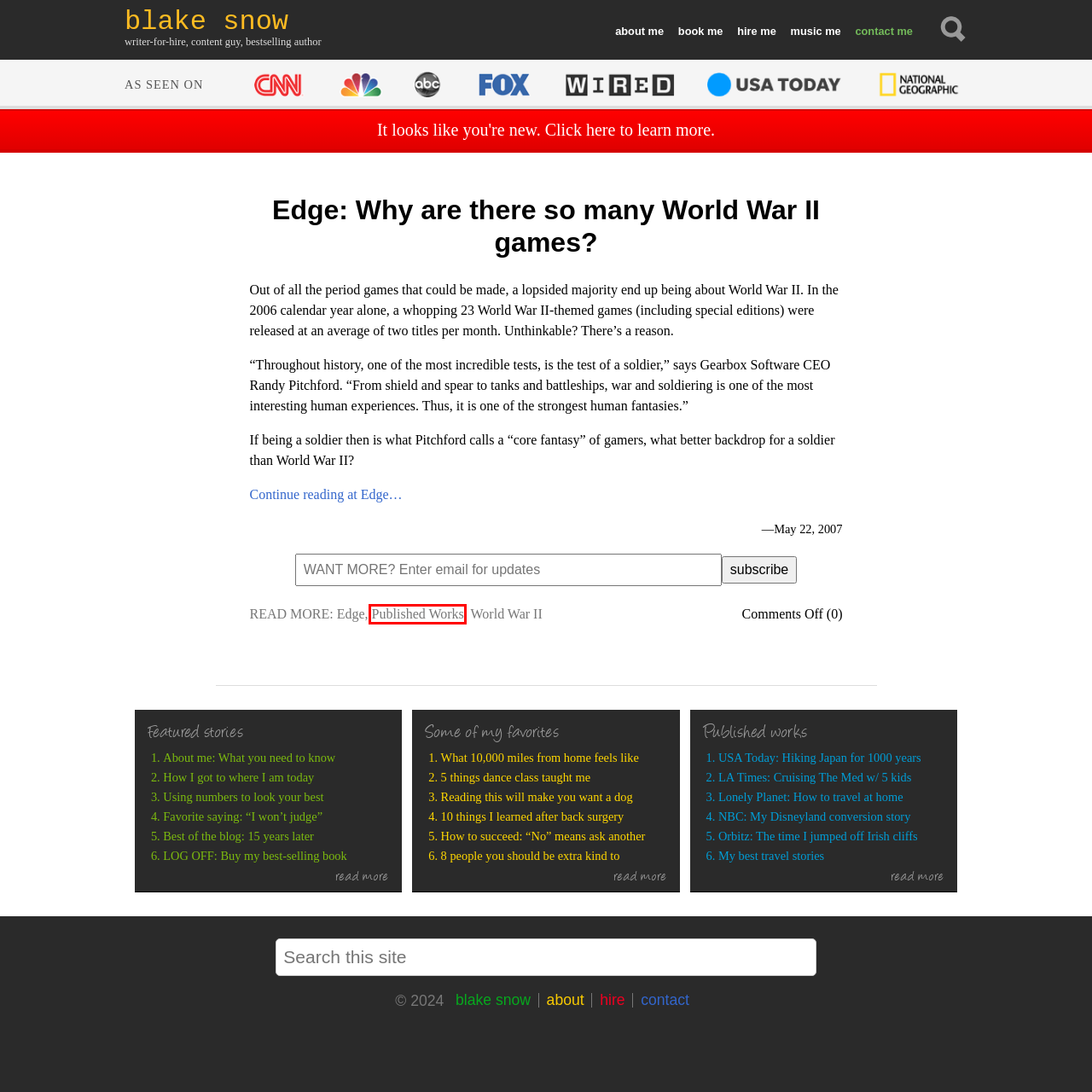You have a screenshot of a webpage with a red bounding box around an element. Select the webpage description that best matches the new webpage after clicking the element within the red bounding box. Here are the descriptions:
A. Critic turned fan: Just how “happy” is Disneyland? | 		 Blake Snow
B. Published Works | 		 Blake Snow
C. OUT NOW: My new book might just change the way you see the world | 		 Blake Snow
D. Using numbers to look your best | 		 Blake Snow
E. The company I keep: clients I’ve advised and written for | 		 Blake Snow
F. Seven takeaways from cruising the Mediterranean with five kids - Los Angeles Times
G. About me: What you need to know | 		 Blake Snow
H. Edge | 		 Blake Snow

B